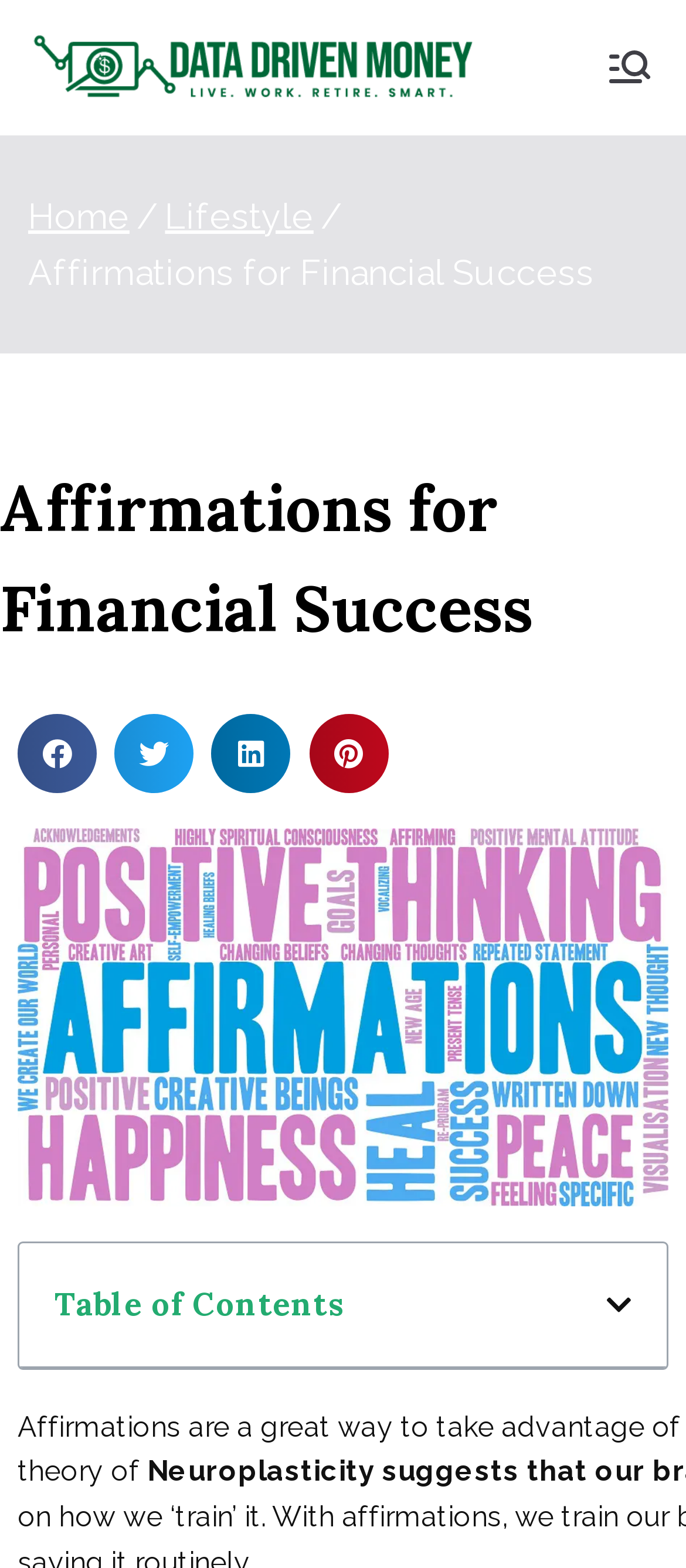Please mark the clickable region by giving the bounding box coordinates needed to complete this instruction: "Go to the 'Home' page".

[0.041, 0.124, 0.189, 0.151]